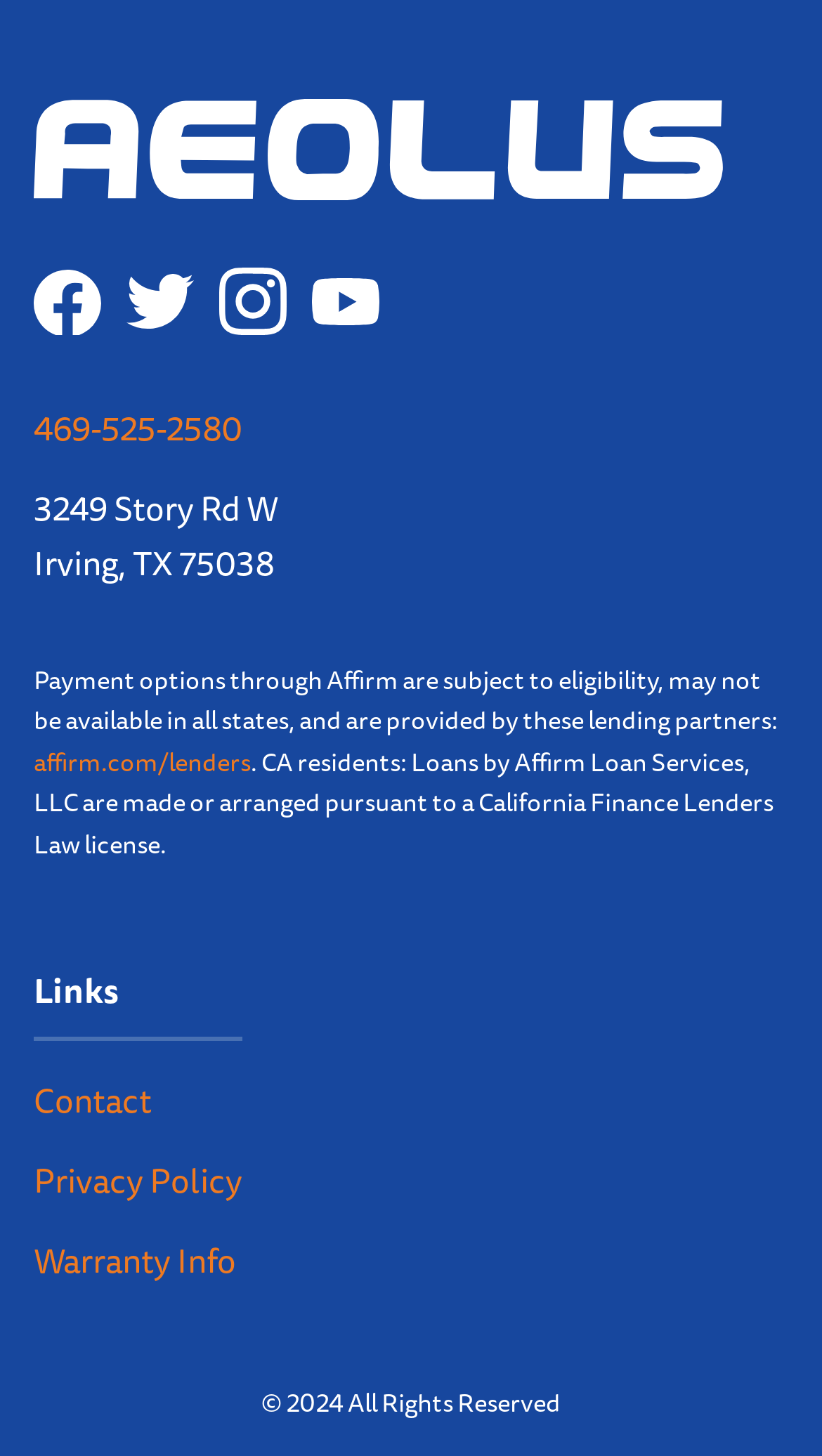Provide the bounding box coordinates for the UI element that is described as: "aria-label="facebookicon"".

[0.041, 0.185, 0.123, 0.231]